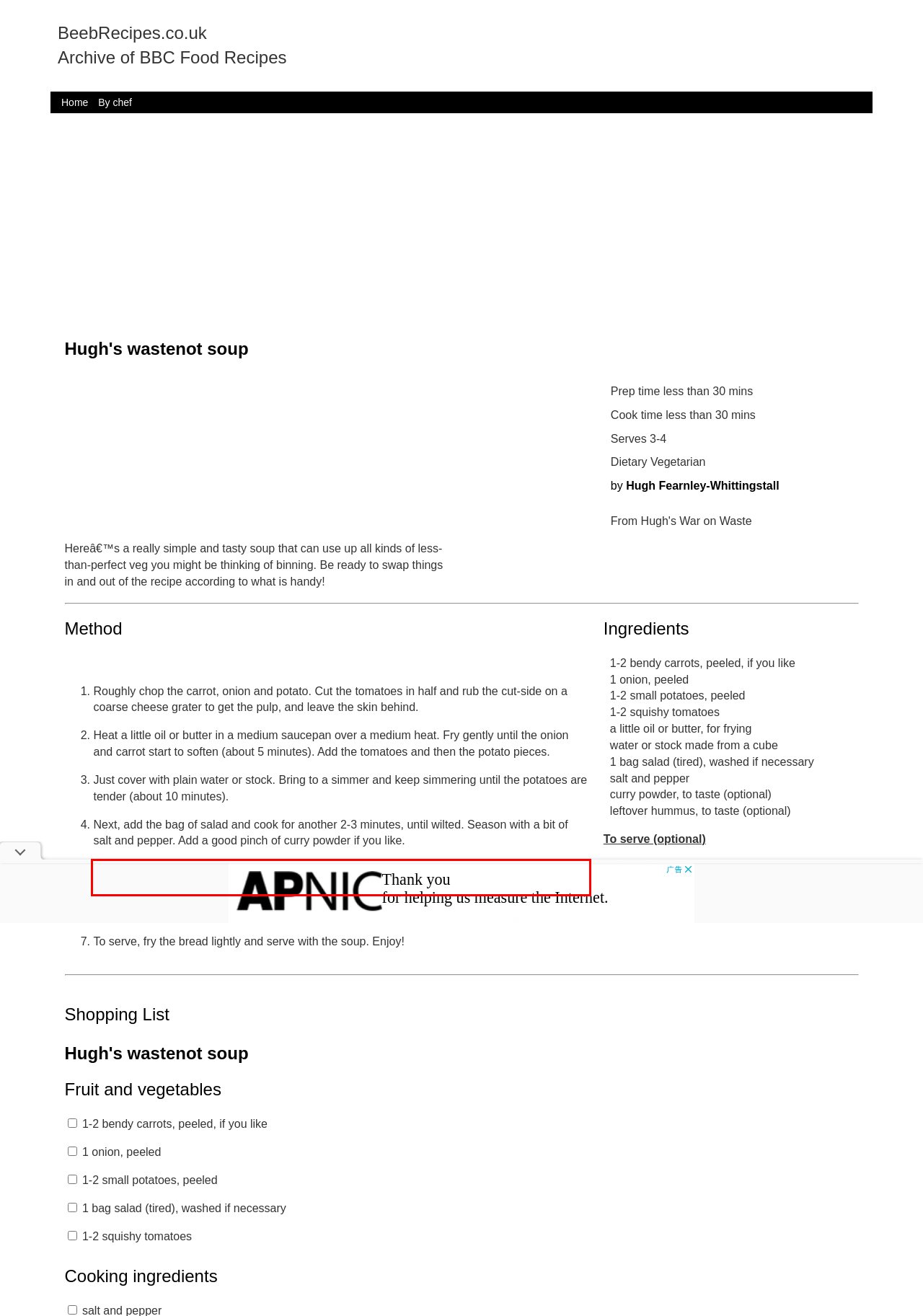You are given a webpage screenshot with a red bounding box around a UI element. Extract and generate the text inside this red bounding box.

Blend the soup, either in the saucepan using a stick blender, or transfer to a blender. Blend until fairly smooth (some texture is fine) - then return to the pan.